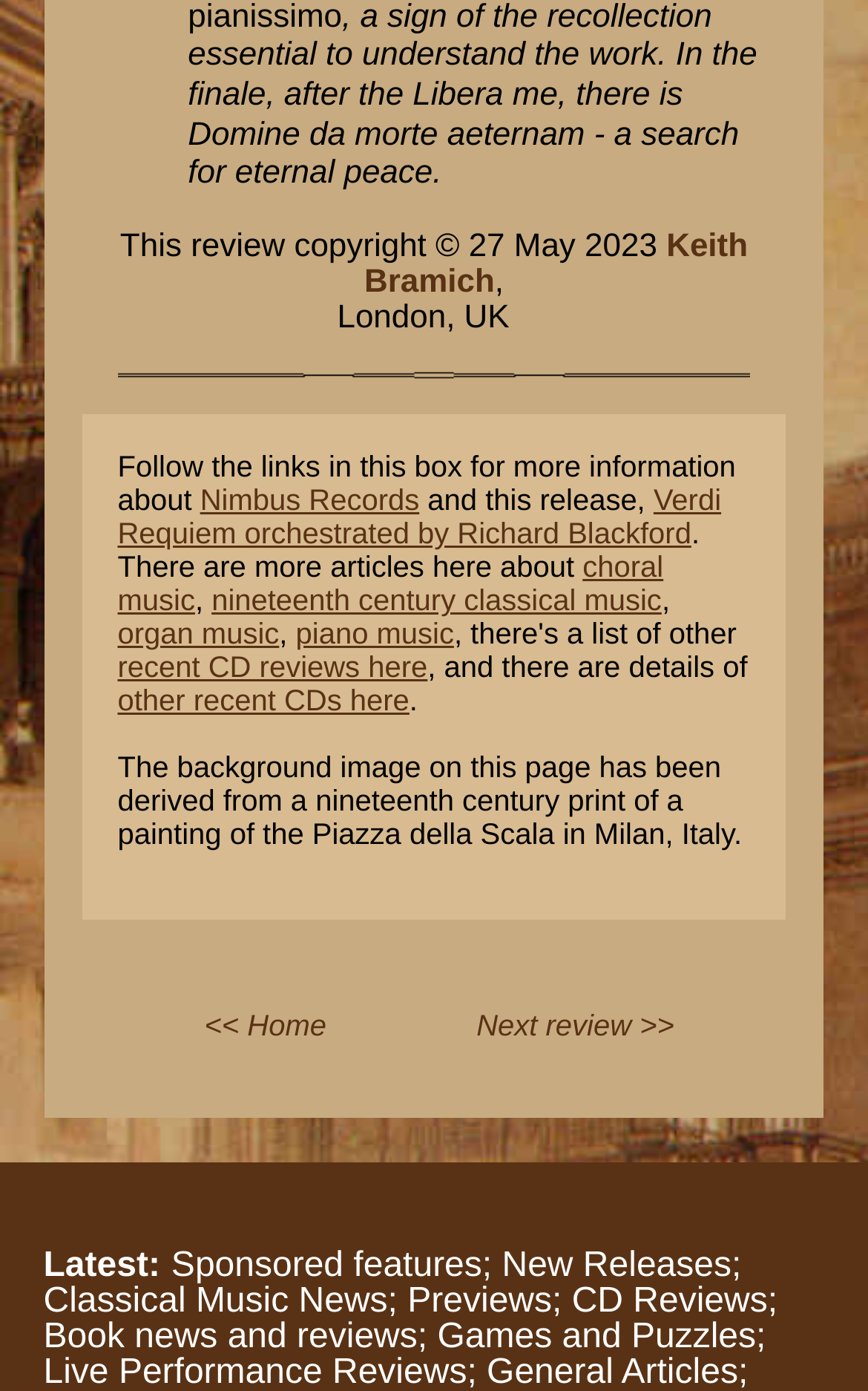Provide a thorough and detailed response to the question by examining the image: 
What is the topic of the related articles?

The topic of the related articles includes choral music, nineteenth century classical music, organ music, and piano music, which are mentioned in the links 'choral music', 'nineteenth century classical music', 'organ music', and 'piano music' with respective bounding box coordinates